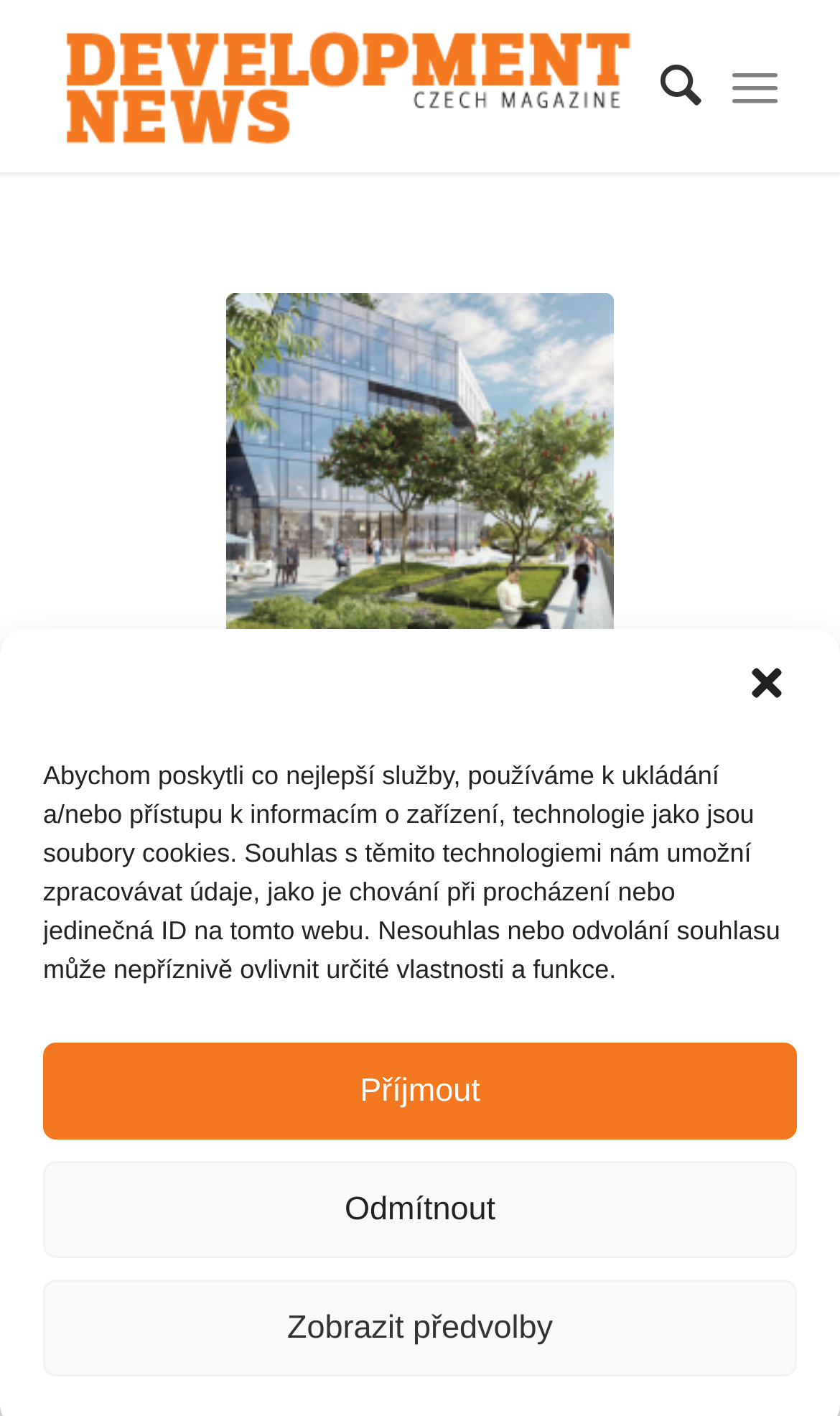Who is the author of the article?
Please give a detailed and thorough answer to the question, covering all relevant points.

I found the author of the article by looking at the link 'petra' which indicates that petra is the author of the article.